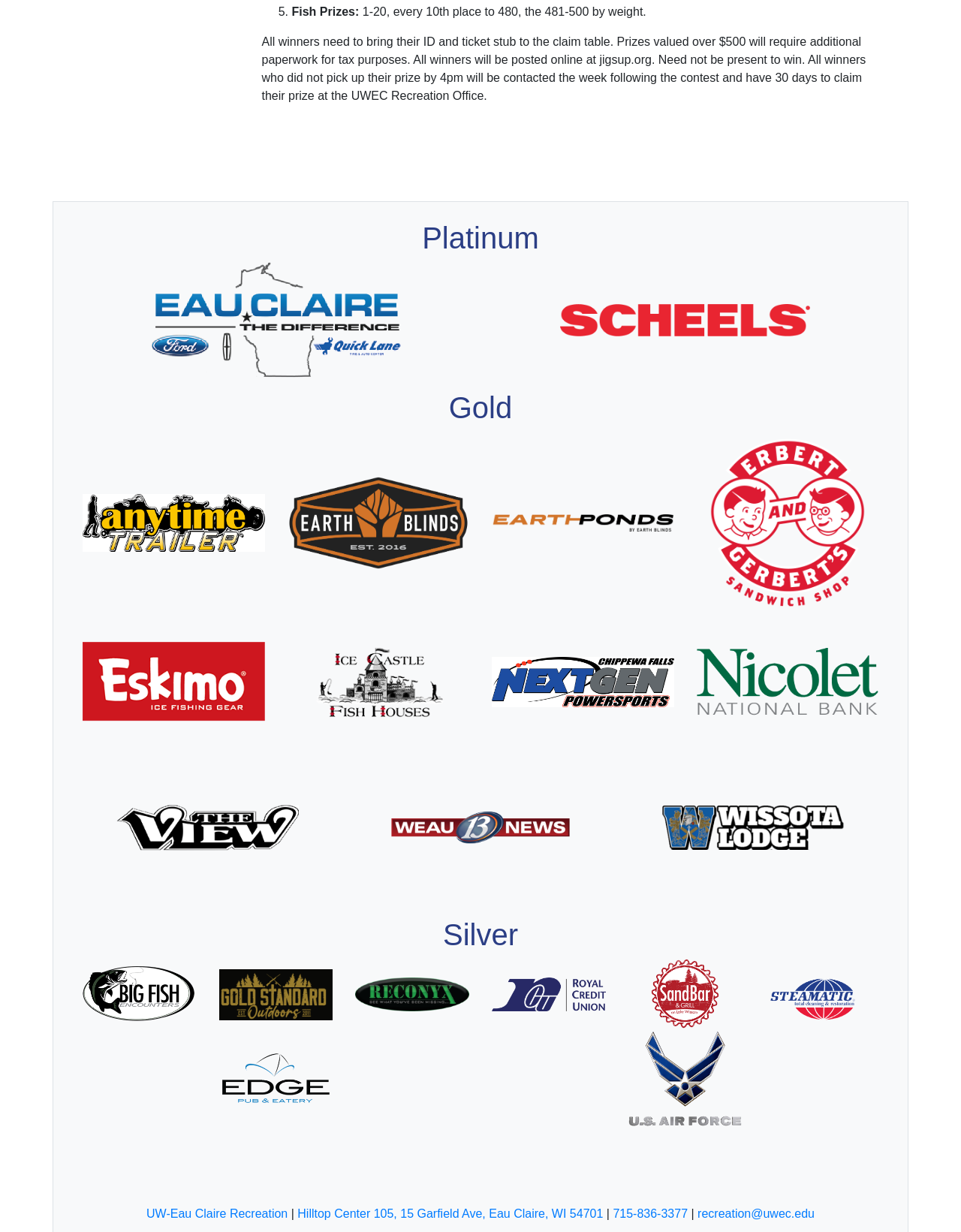Calculate the bounding box coordinates for the UI element based on the following description: "alt="Reconyx"". Ensure the coordinates are four float numbers between 0 and 1, i.e., [left, top, right, bottom].

[0.37, 0.801, 0.488, 0.812]